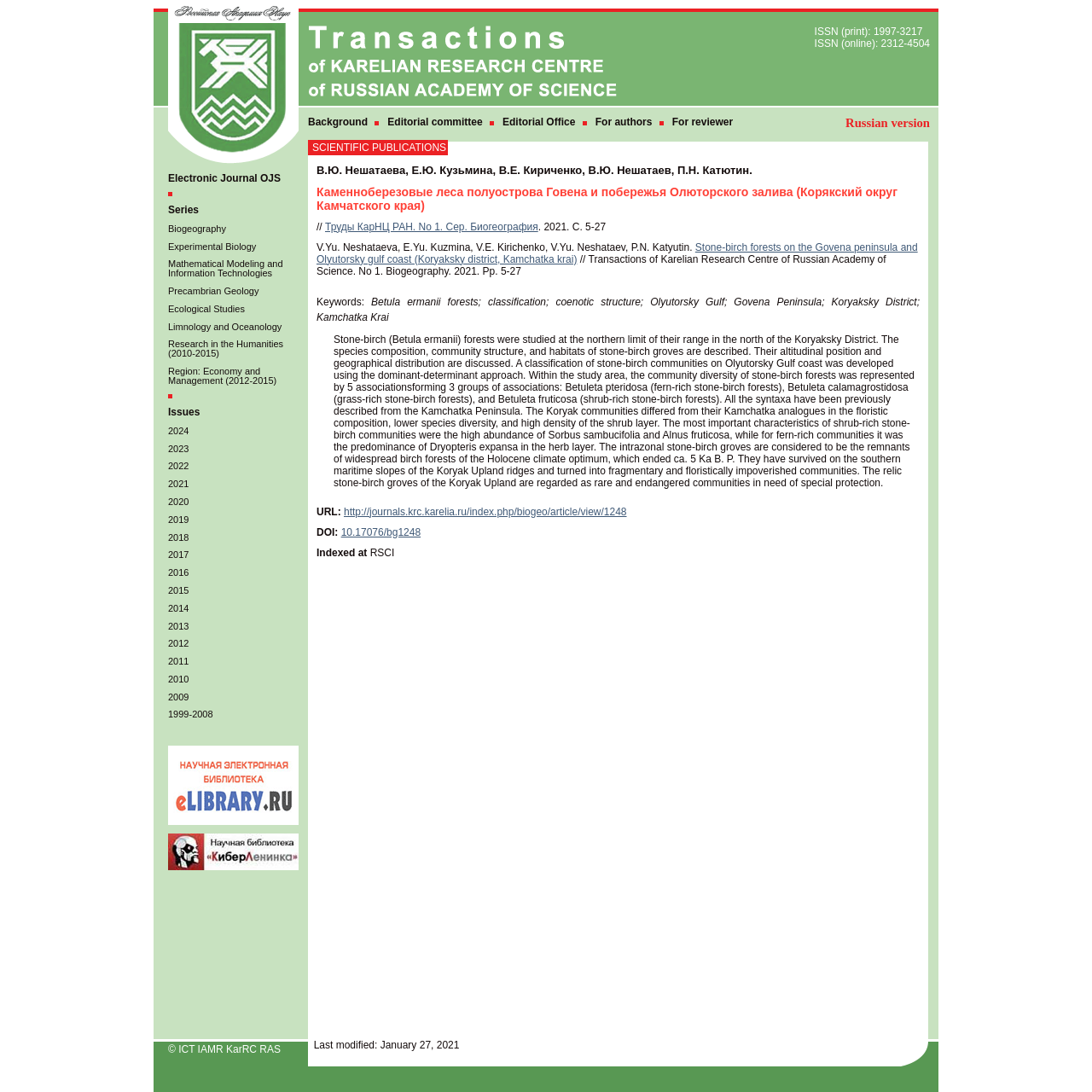What are the categories of research in the publication?
Provide a one-word or short-phrase answer based on the image.

Biogeography, Experimental Biology, etc.